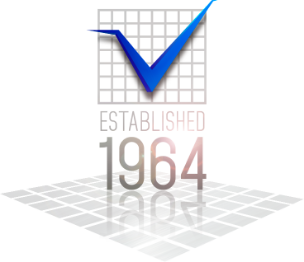Respond with a single word or phrase to the following question: What field of technology is Visual Instrumentation Corporation known for?

high-speed imaging technology